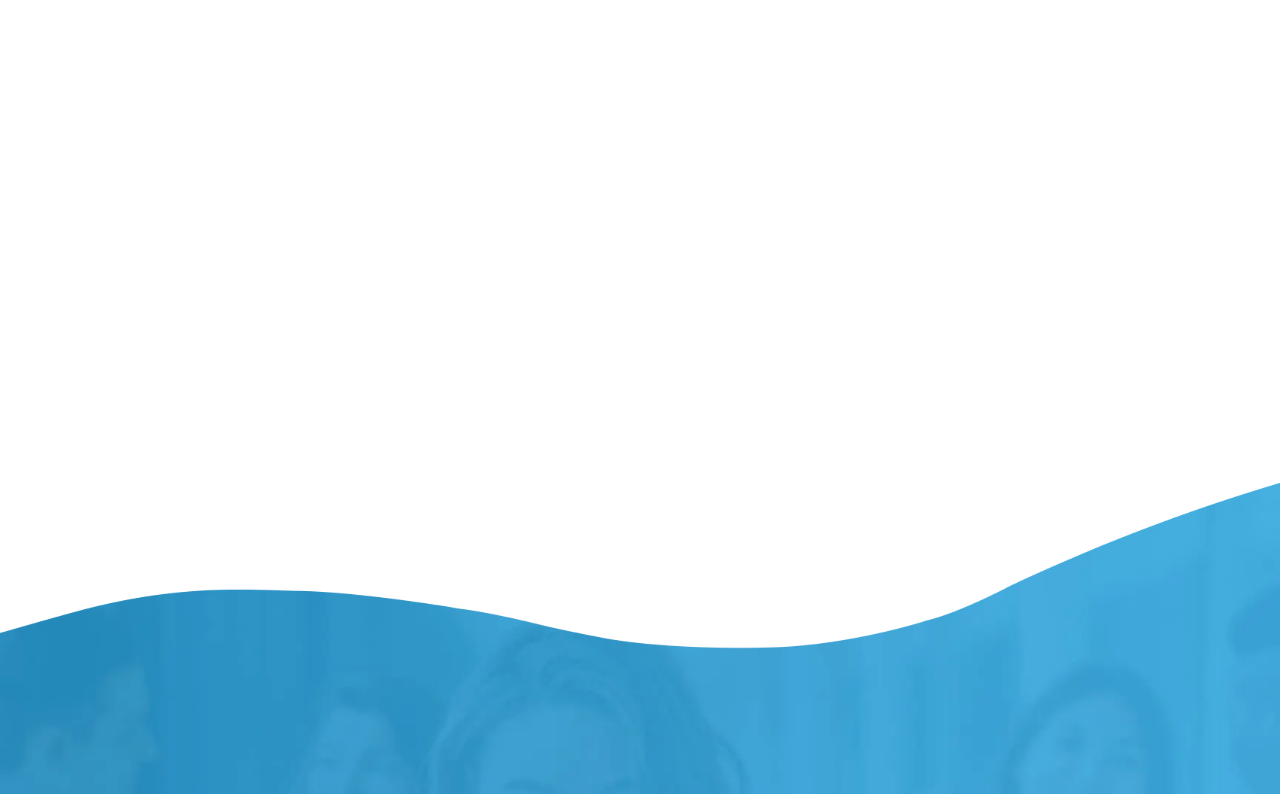Provide a brief response to the question using a single word or phrase: 
What is the position of the third news article on the webpage?

Right side